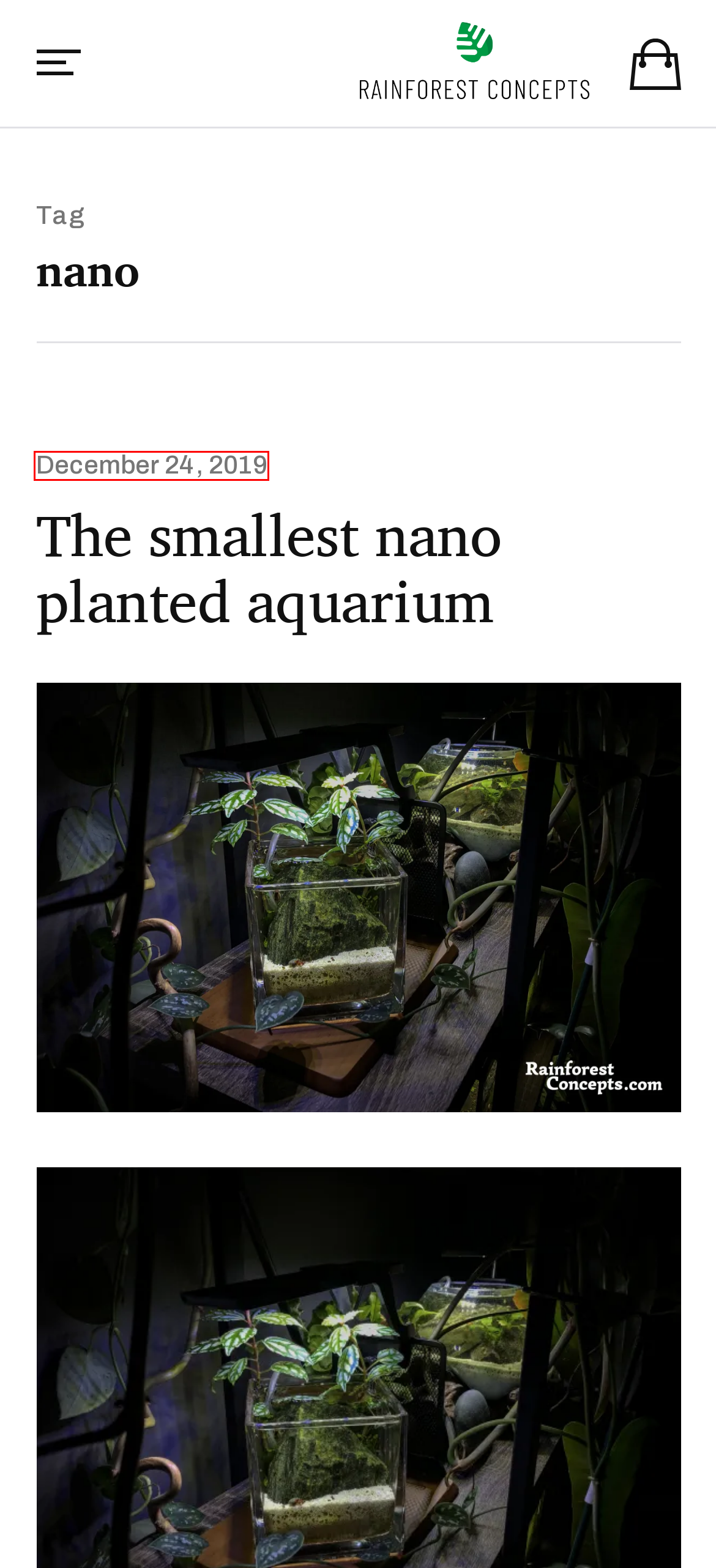You are provided with a screenshot of a webpage where a red rectangle bounding box surrounds an element. Choose the description that best matches the new webpage after clicking the element in the red bounding box. Here are the choices:
A. Contact – Rainforest Concepts
B. Fauna – Rainforest Concepts
C. Welcome to Rainforest Concepts – Rainforest Concepts
D. The smallest nano planted aquarium – Rainforest Concepts
E. My account – Rainforest Concepts
F. Blog Tool, Publishing Platform, and CMS – WordPress.org
G. About Rainforest Concepts – Rainforest Concepts
H. The careful red ramshorn snail – Rainforest Concepts

D